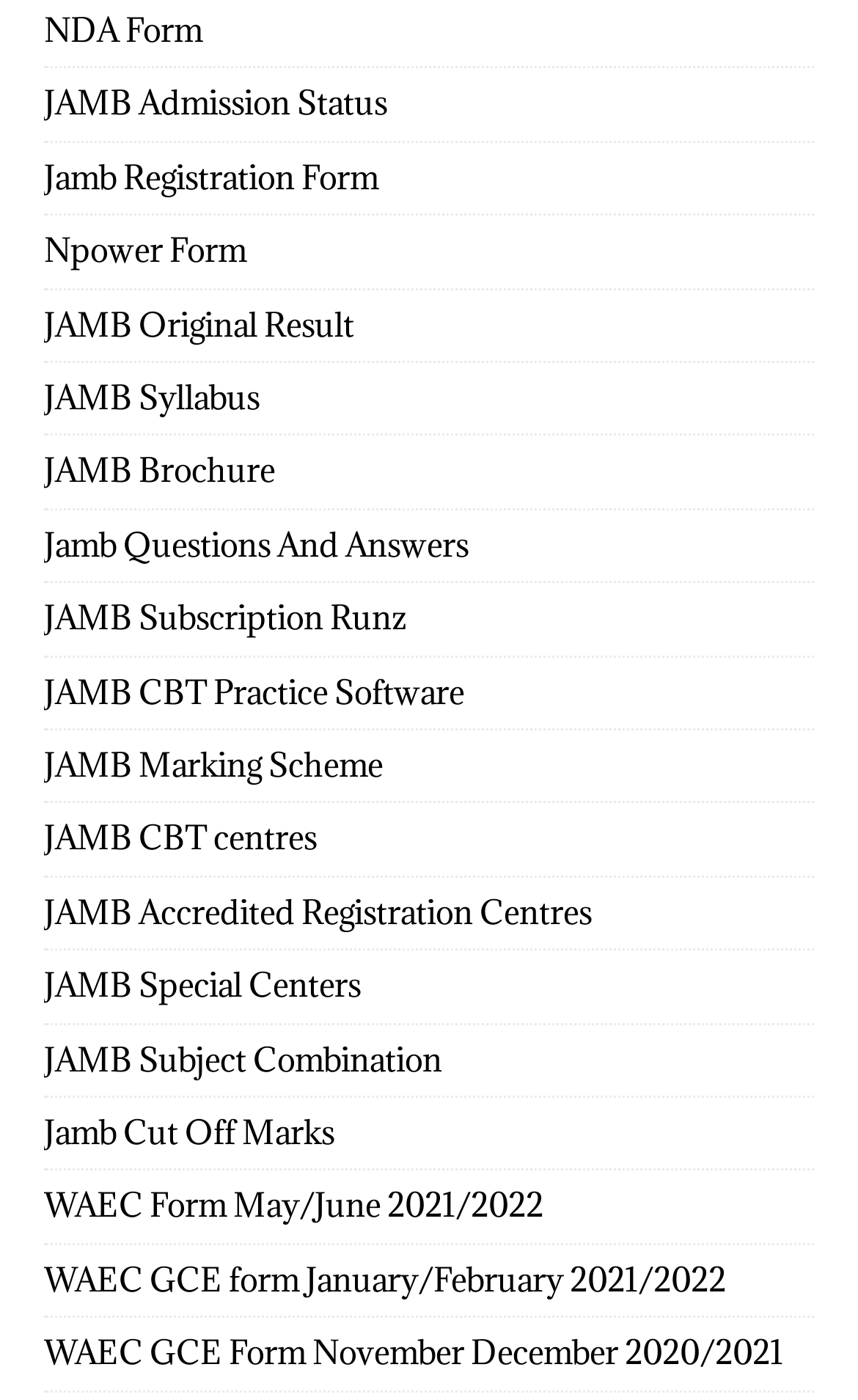Please determine the bounding box coordinates of the element to click in order to execute the following instruction: "Check JAMB Admission Status". The coordinates should be four float numbers between 0 and 1, specified as [left, top, right, bottom].

[0.051, 0.049, 0.949, 0.1]